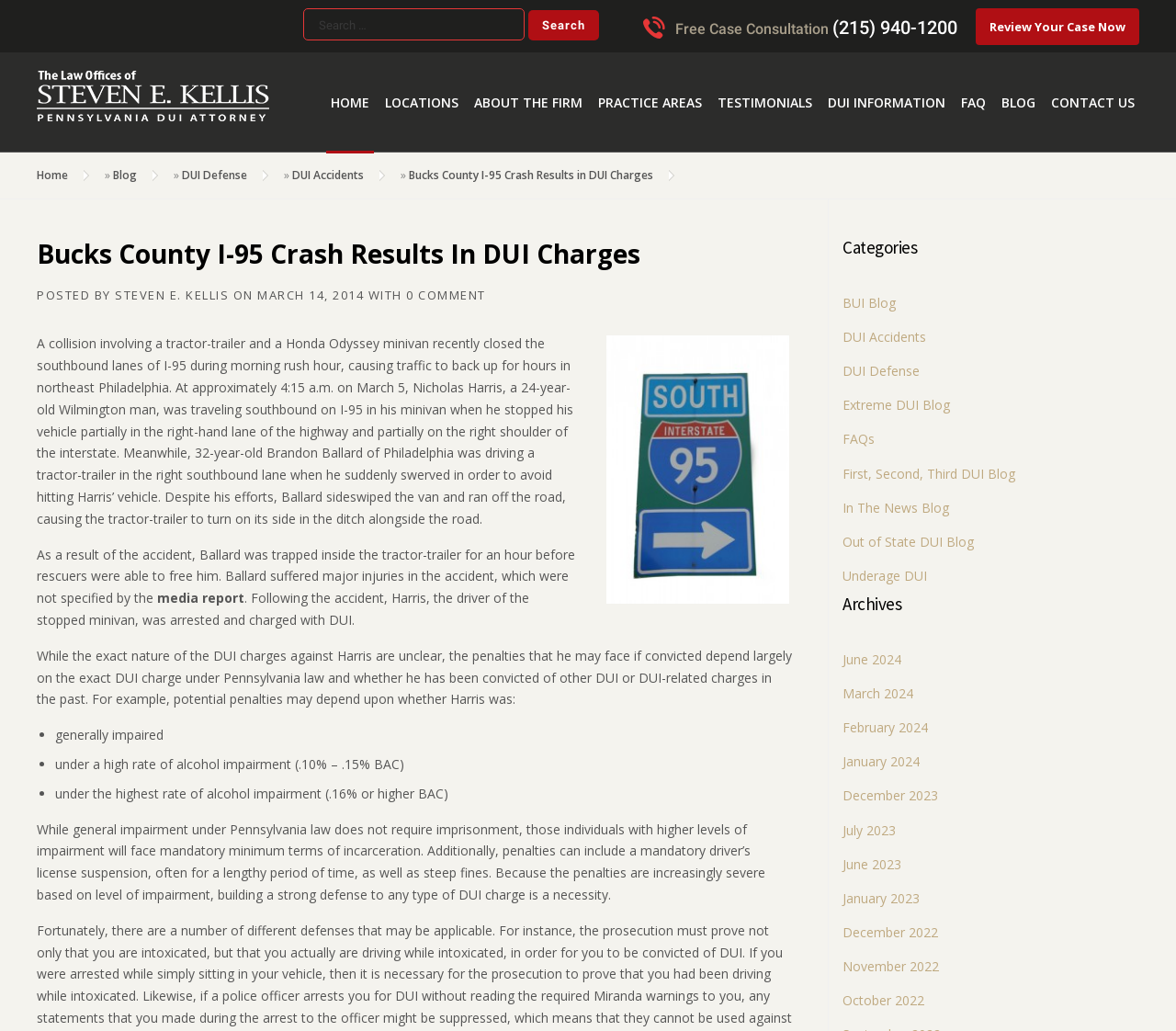Answer the following query with a single word or phrase:
What is the name of the author of this blog post?

Steven E. Kellis